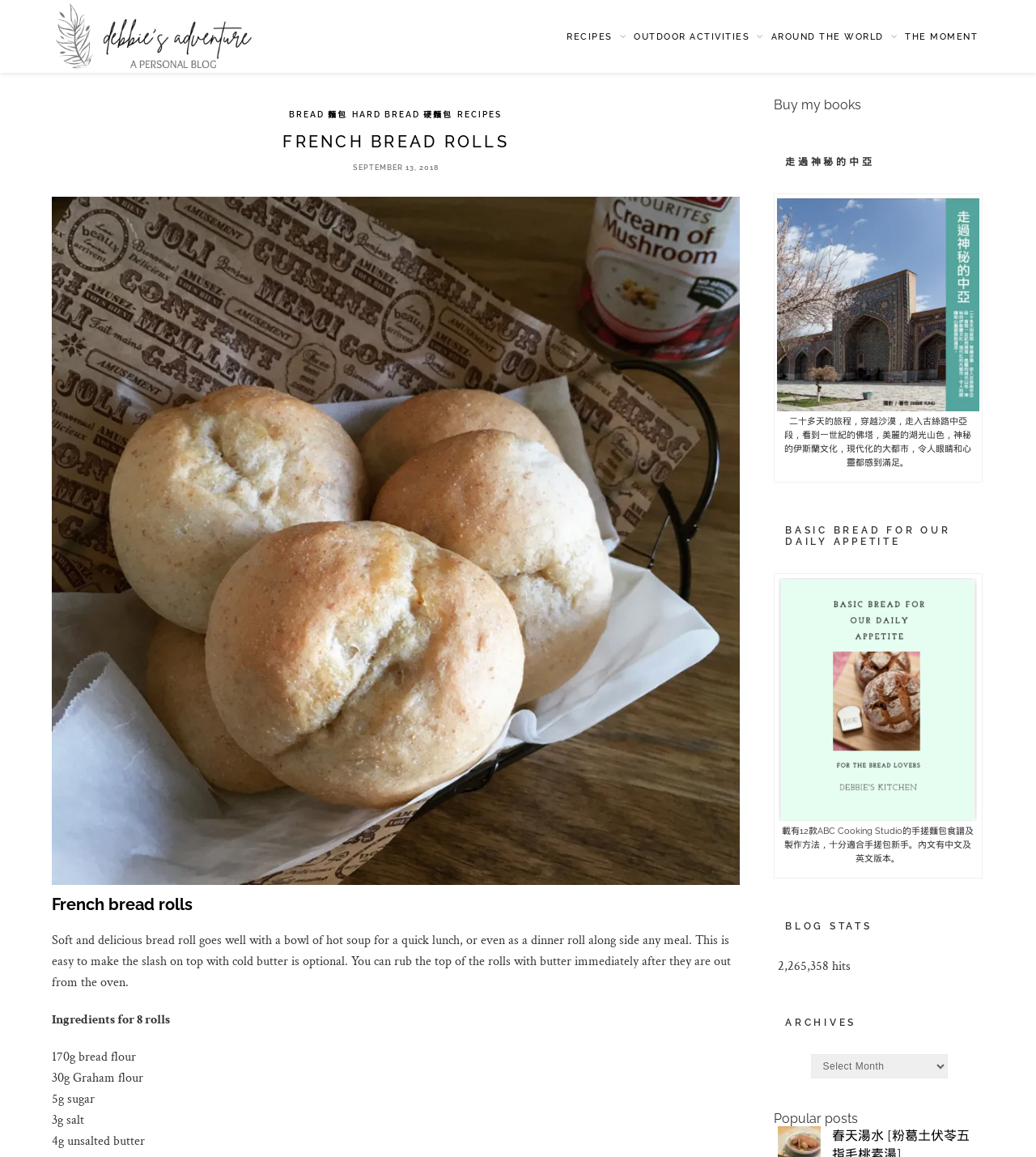Find the bounding box of the web element that fits this description: "parent_node: 載有12款ABC Cooking Studio的手搓麵包食譜及製作方法，十分適合手搓包新手。內文有中文及英文版本。".

[0.752, 0.699, 0.943, 0.712]